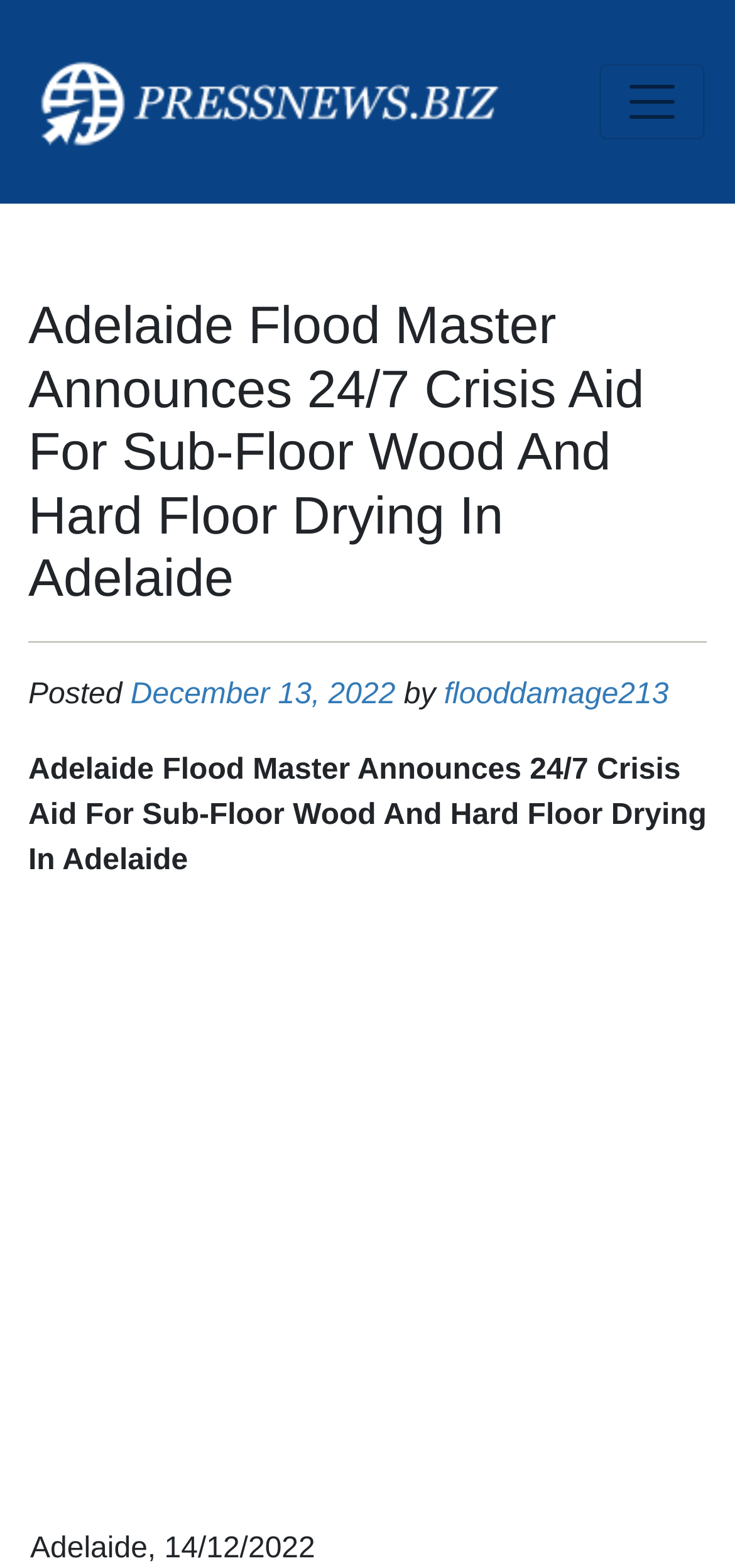Based on the image, provide a detailed and complete answer to the question: 
What is the date of the latest article?

I found the date of the latest article by looking at the text 'Posted' followed by a date 'December 13, 2022' which is likely to be the date of the latest article.